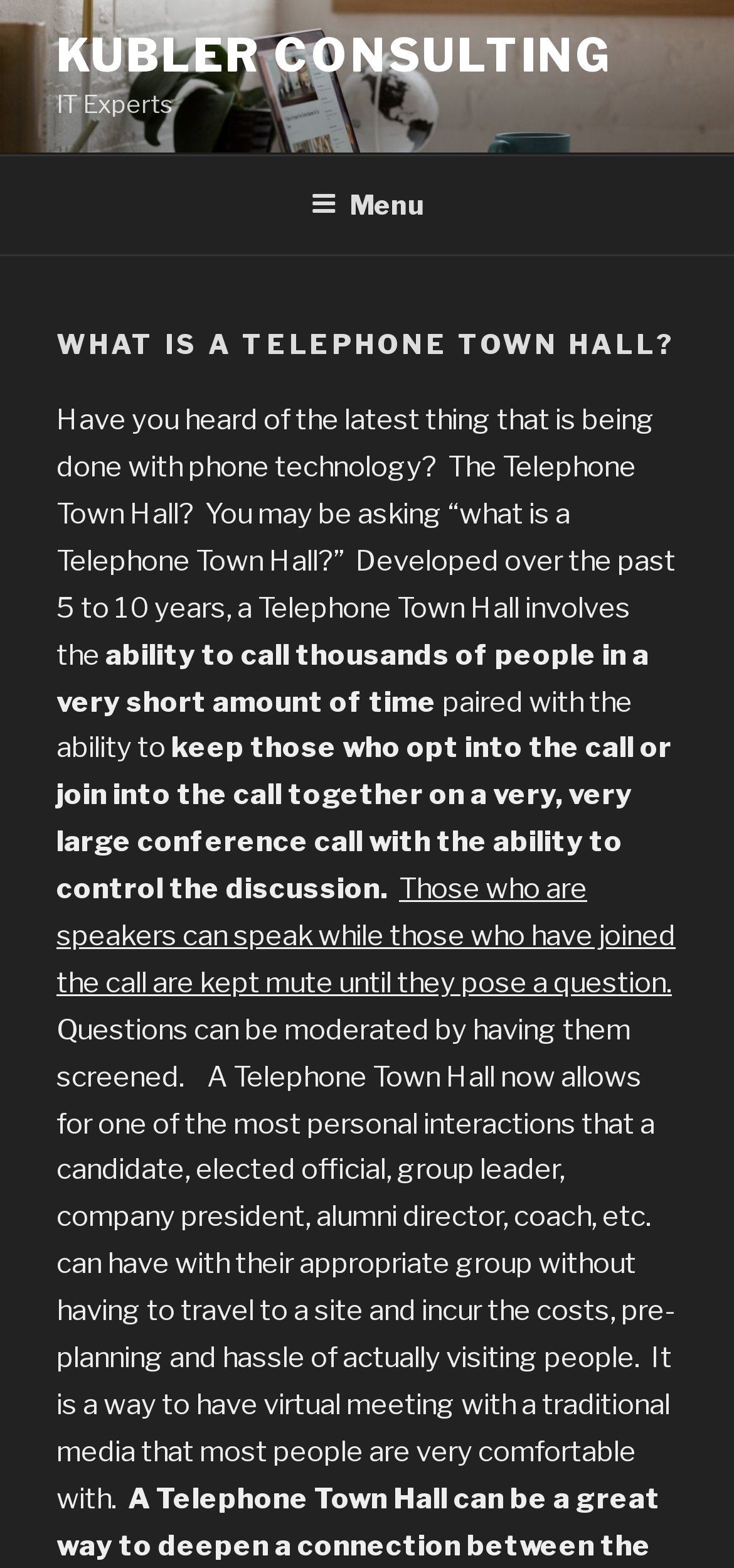Utilize the details in the image to thoroughly answer the following question: What is the benefit of using a Telephone Town Hall?

The webpage highlights that a Telephone Town Hall eliminates the need for travel, pre-planning, and hassle of actually visiting people, making it a cost-effective way to have personal interactions with a group.